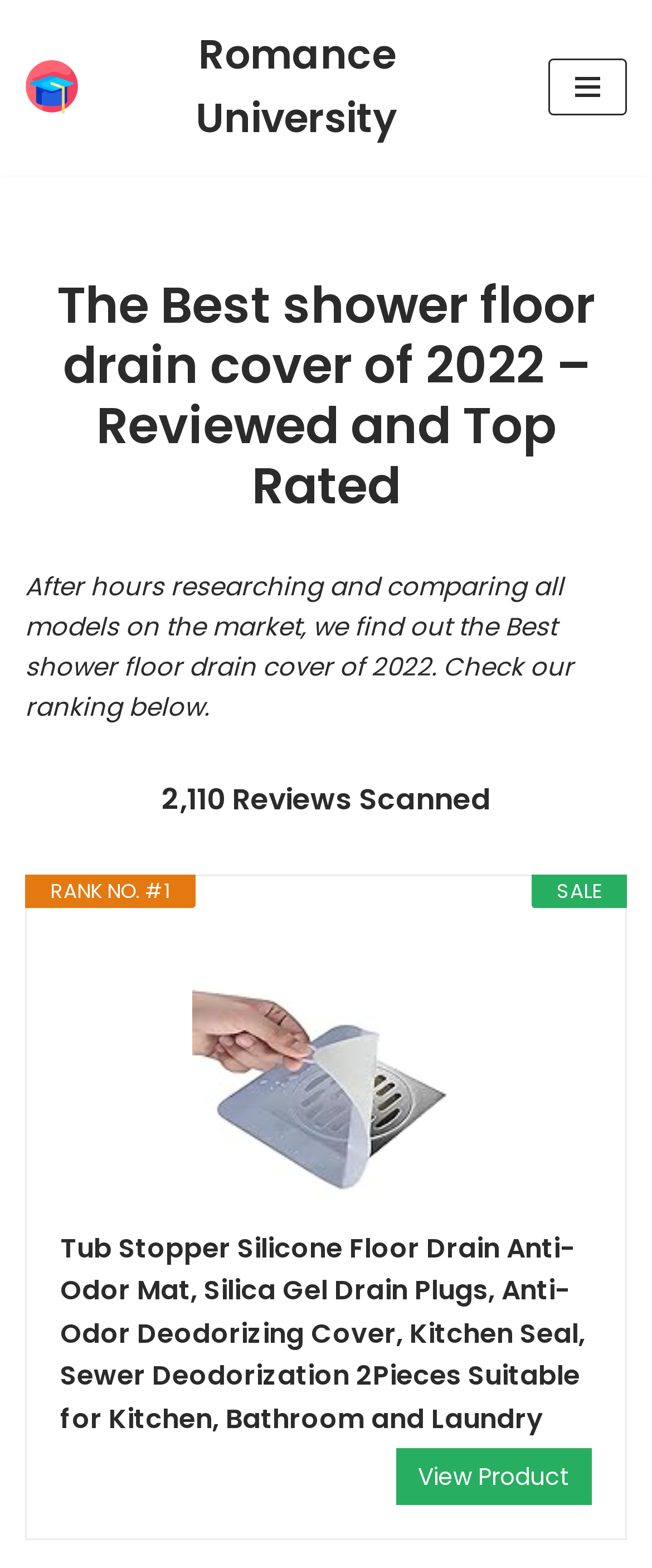Identify and provide the bounding box coordinates of the UI element described: "Skip to content". The coordinates should be formatted as [left, top, right, bottom], with each number being a float between 0 and 1.

[0.0, 0.034, 0.077, 0.055]